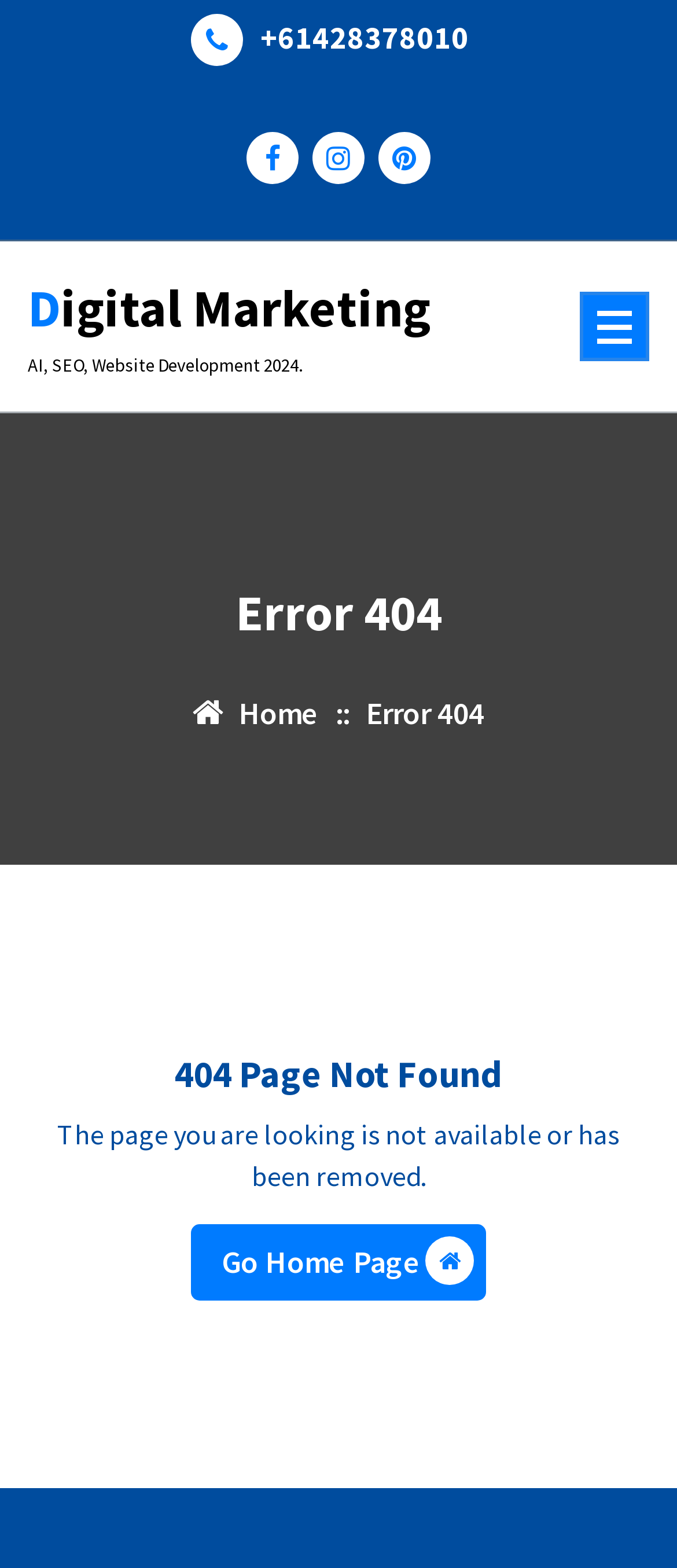Respond to the following question with a brief word or phrase:
What is the suggested action for the user when encountering a 404 error?

Go Home Page